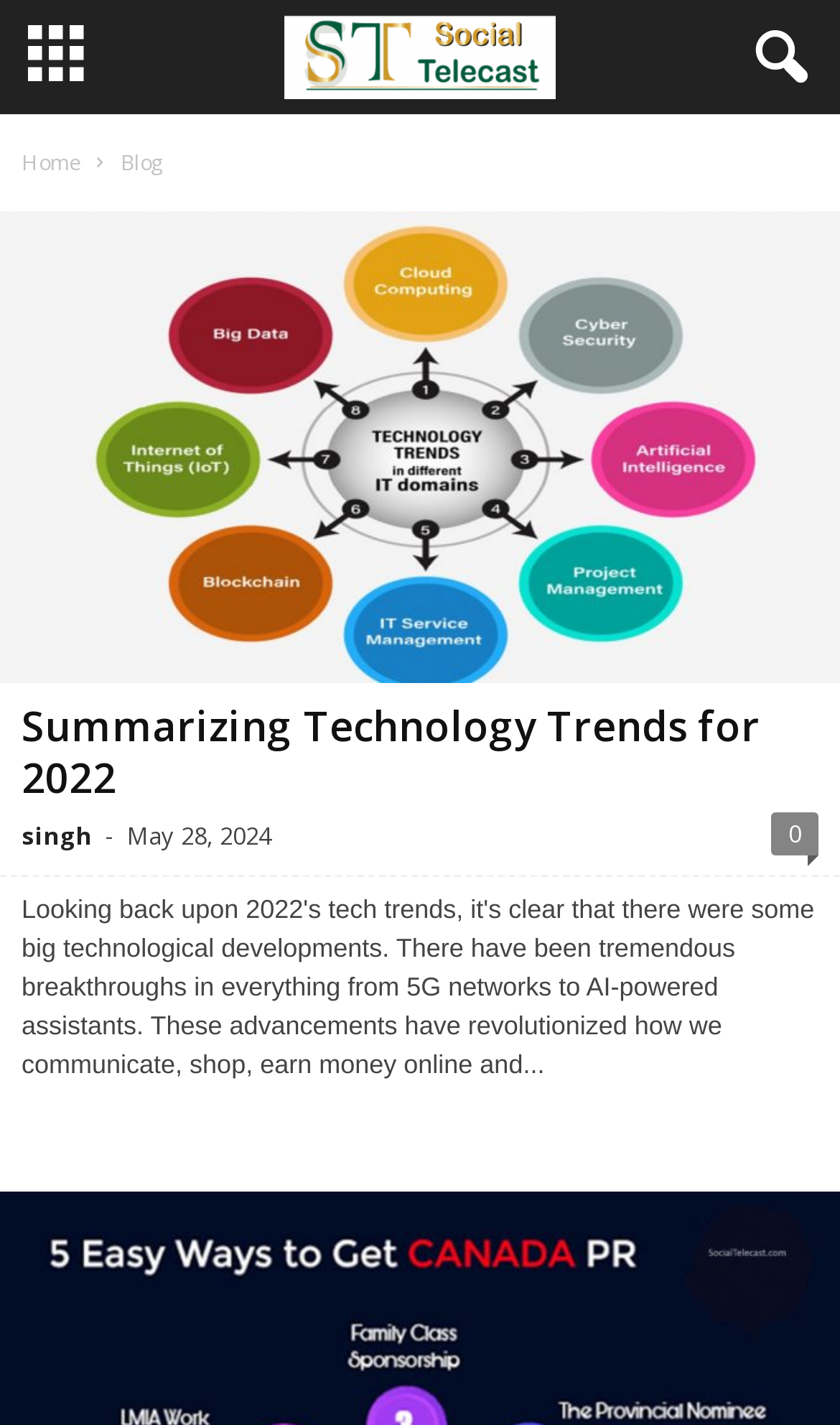When was the blog post published?
Based on the visual, give a brief answer using one word or a short phrase.

May 28, 2024